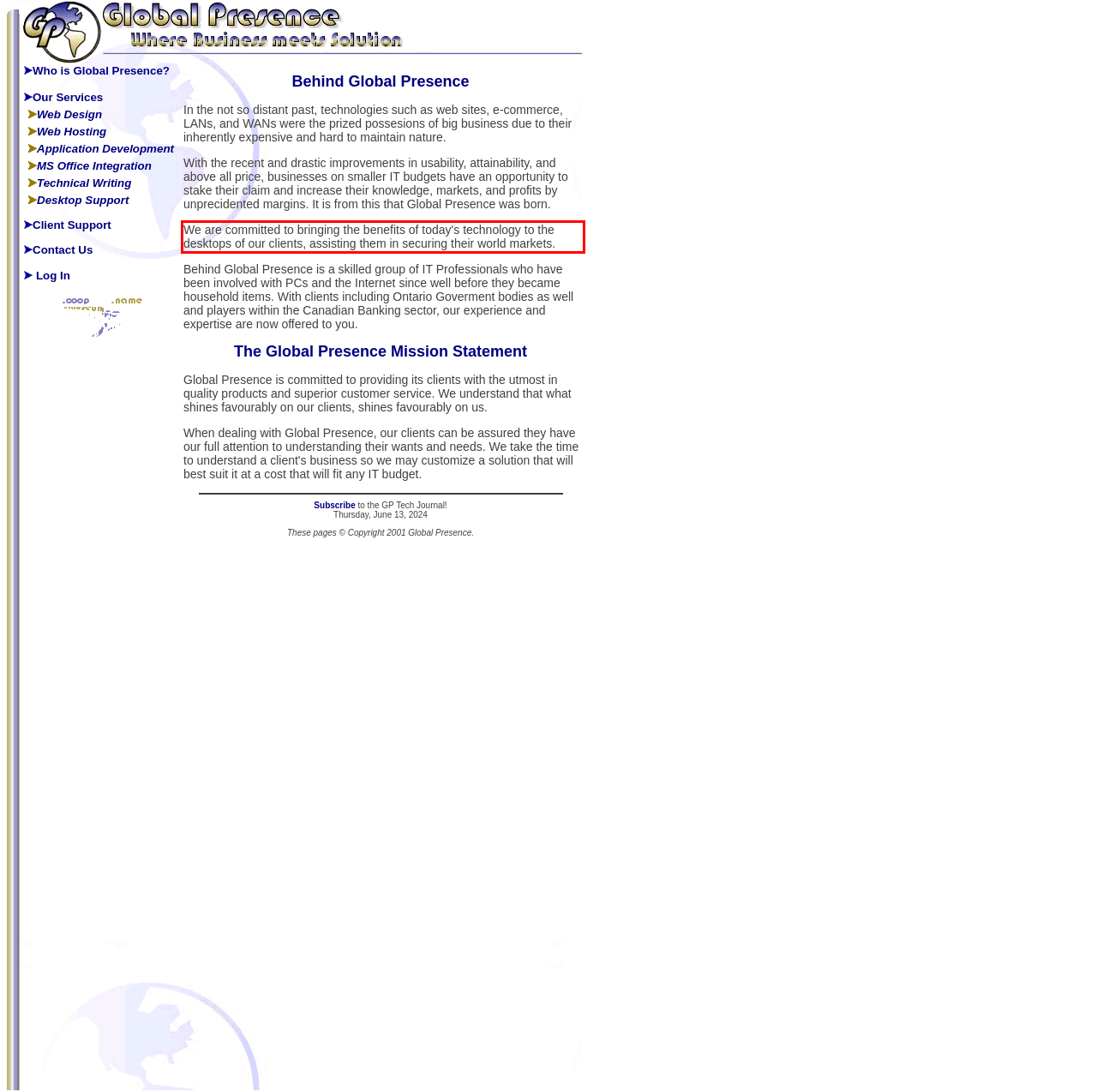From the given screenshot of a webpage, identify the red bounding box and extract the text content within it.

We are committed to bringing the benefits of today's technology to the desktops of our clients, assisting them in securing their world markets.